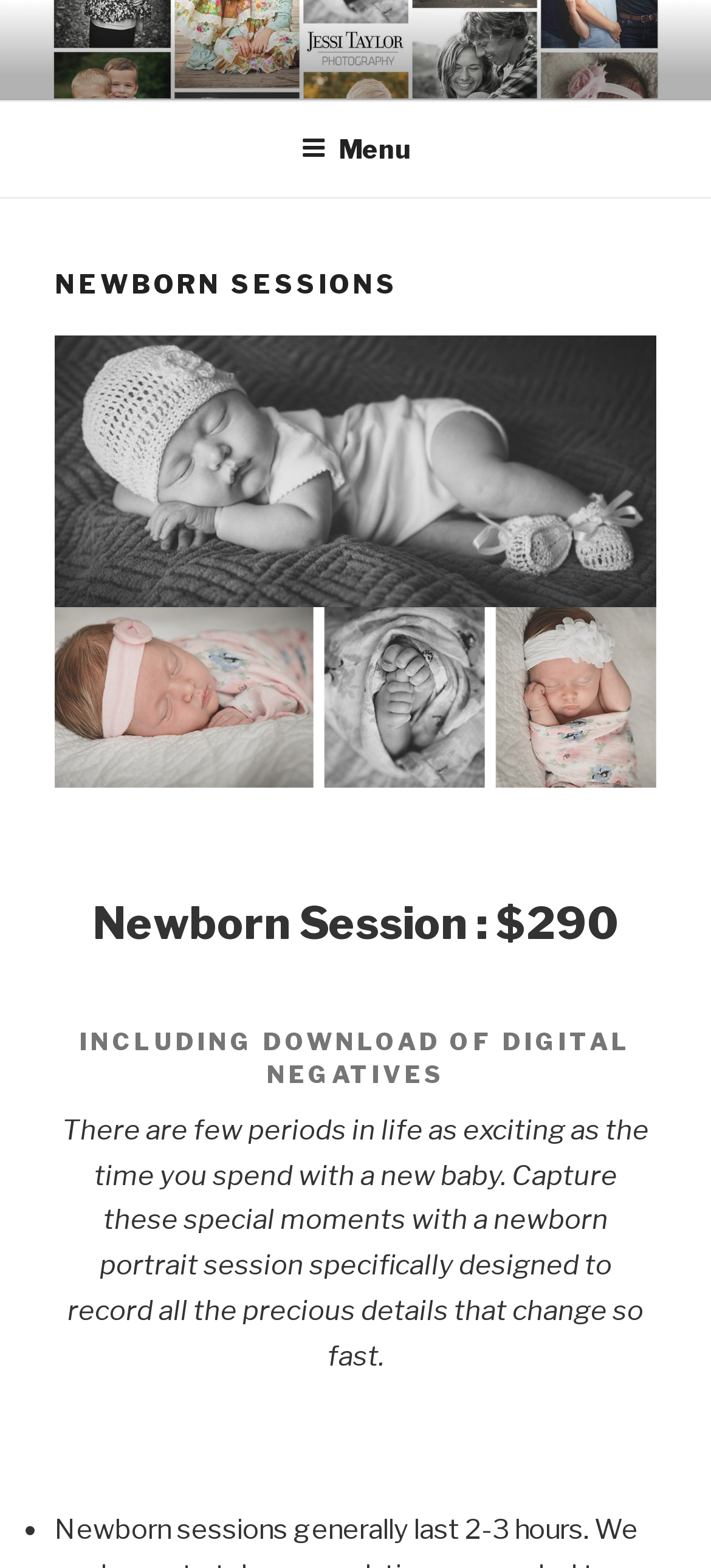Create an in-depth description of the webpage, covering main sections.

The webpage is about newborn sessions, with a prominent header "NEWBORN SESSIONS" at the top center of the page. Below the header, there are three links aligned horizontally, taking up most of the width of the page. 

Underneath the links, there is a section with two headings, one stating "Newborn Session : $290" and the other "INCLUDING DOWNLOAD OF DIGITAL NEGATIVES", positioned one below the other. 

Following this section, there is a paragraph of text that describes the importance of capturing special moments with a new baby through a newborn portrait session. The text is positioned near the bottom center of the page.

To the right of the paragraph, there is a small list marker, likely indicating the start of a list, although the list items themselves are not present in the provided accessibility tree. 

At the very top of the page, there is a navigation menu labeled "Top Menu" that spans the entire width of the page, with a button labeled "Menu" on the right side.